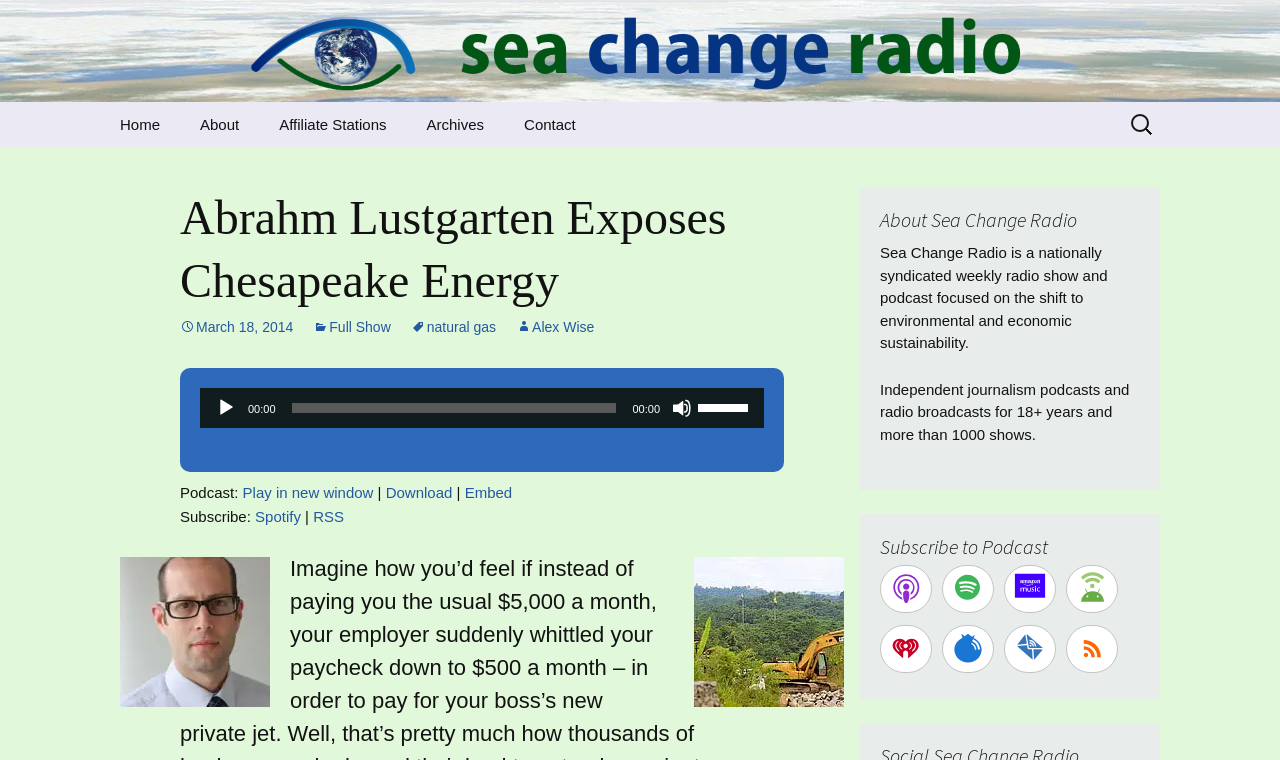Who is the host of the radio show?
Please answer the question with as much detail and depth as you can.

I found the answer by looking at the links below the heading 'Abrahm Lustgarten Exposes Chesapeake Energy'. One of the links is labeled 'Alex Wise', which suggests that this person is the host of the radio show.